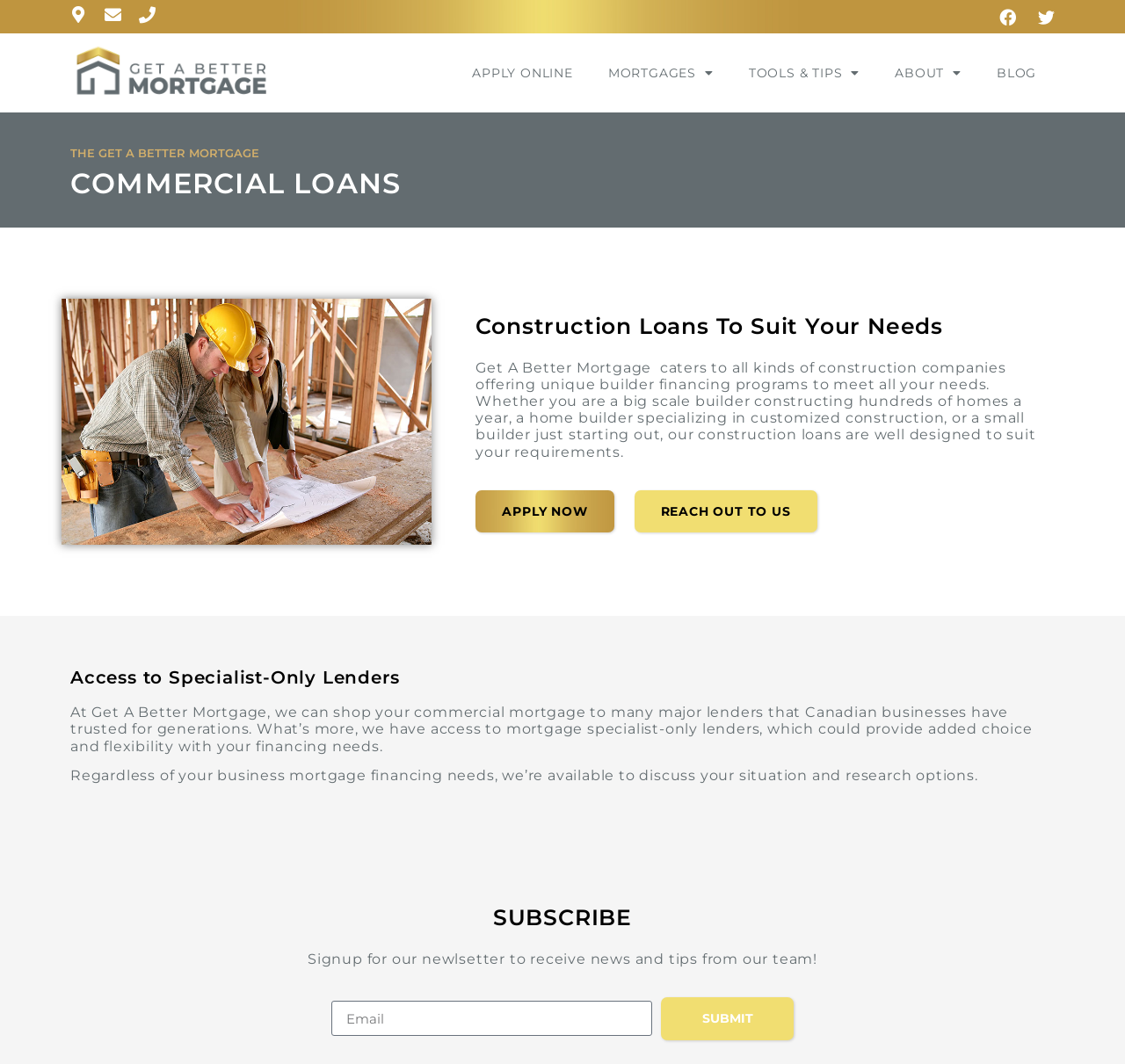Find the bounding box coordinates of the element's region that should be clicked in order to follow the given instruction: "Click on Facebook". The coordinates should consist of four float numbers between 0 and 1, i.e., [left, top, right, bottom].

[0.881, 0.0, 0.911, 0.031]